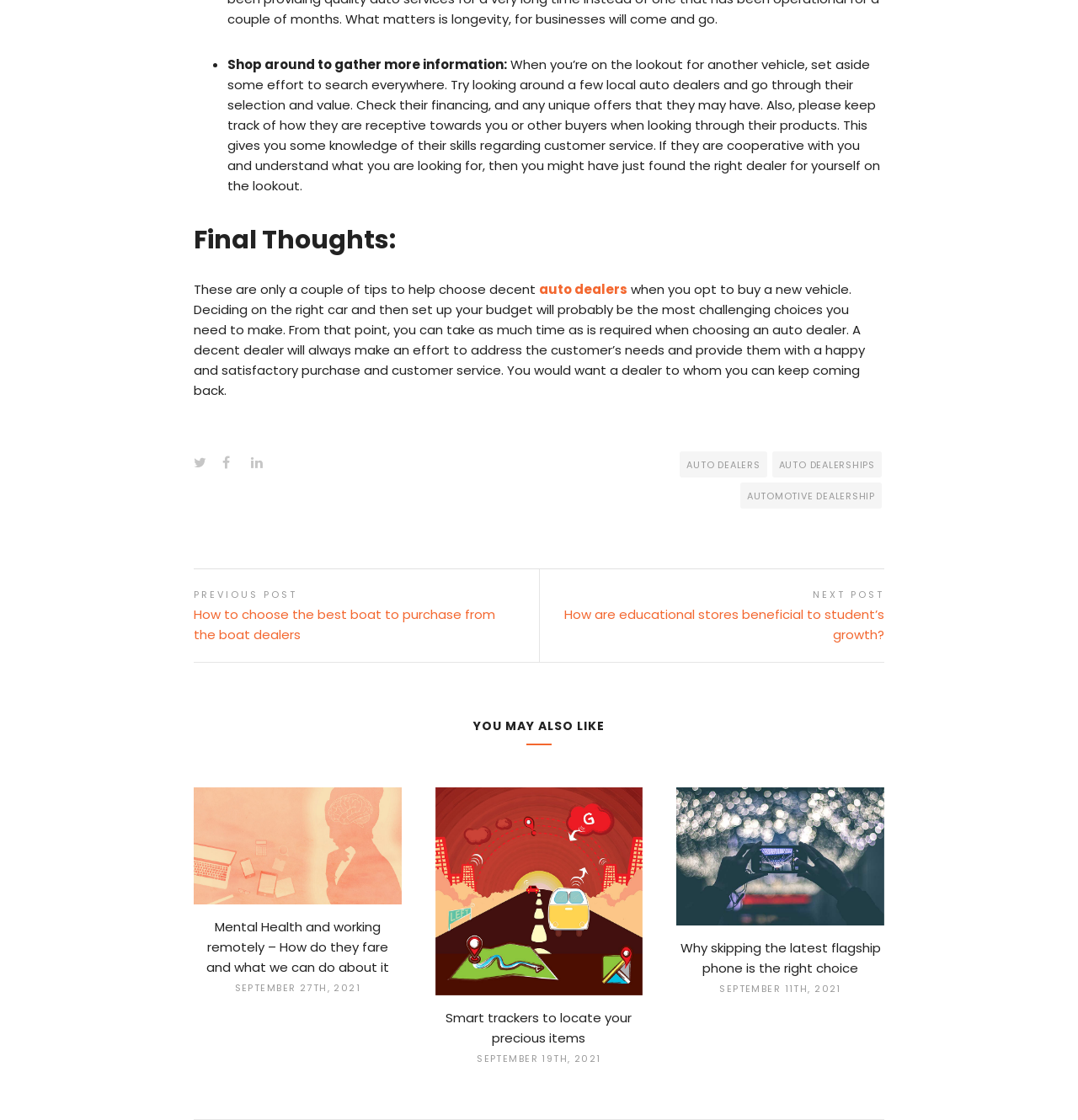What are the other topics discussed on this webpage?
Using the image, give a concise answer in the form of a single word or short phrase.

Boat dealers, educational stores, mental health, smart trackers, and flagship phones